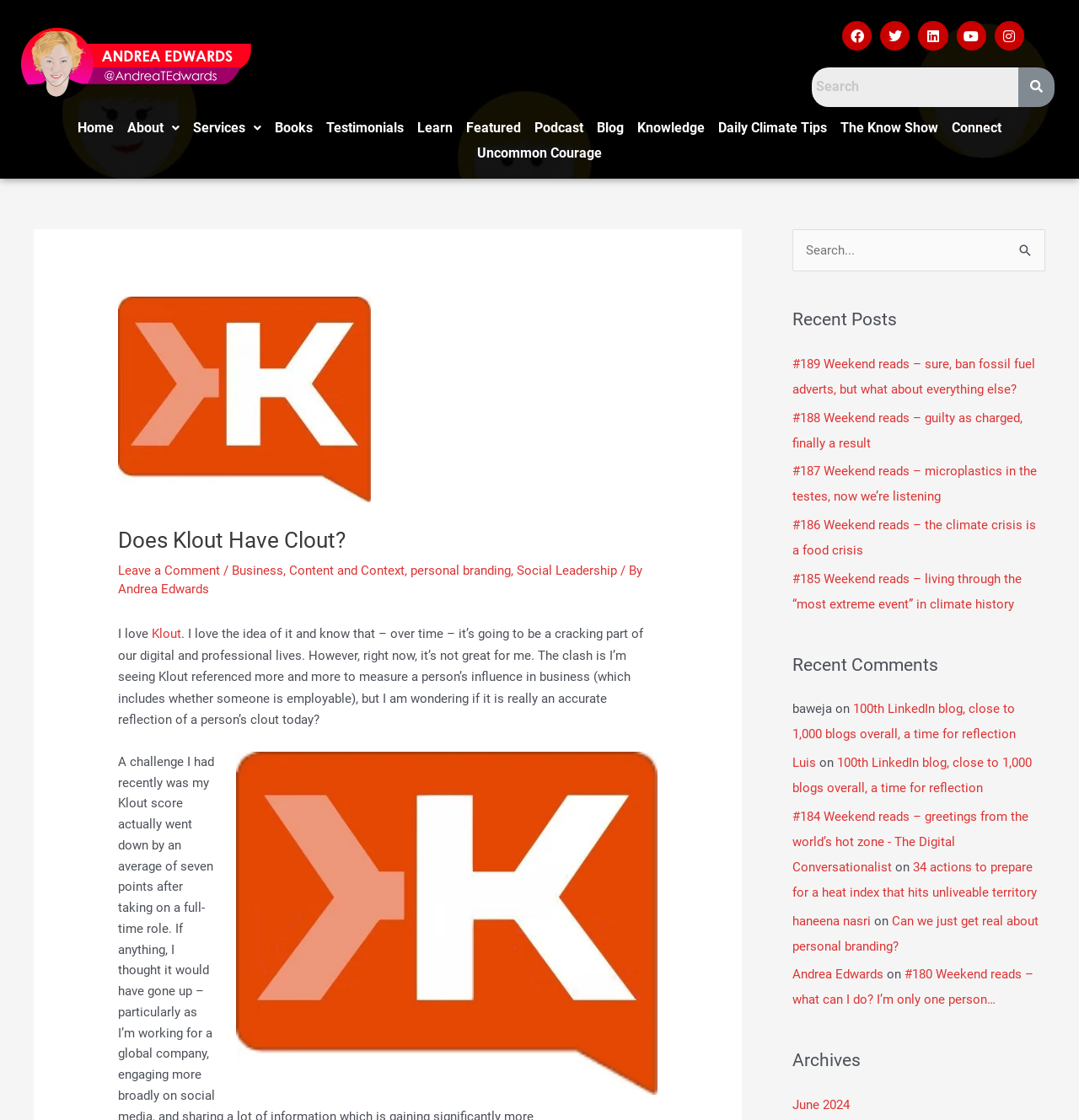Please look at the image and answer the question with a detailed explanation: What is the purpose of the search bar?

I found the answer by looking at the search bar's location and functionality. The search bar is located at the top of the webpage and has a button labeled 'Search', indicating that its purpose is to allow users to search the website for specific content.